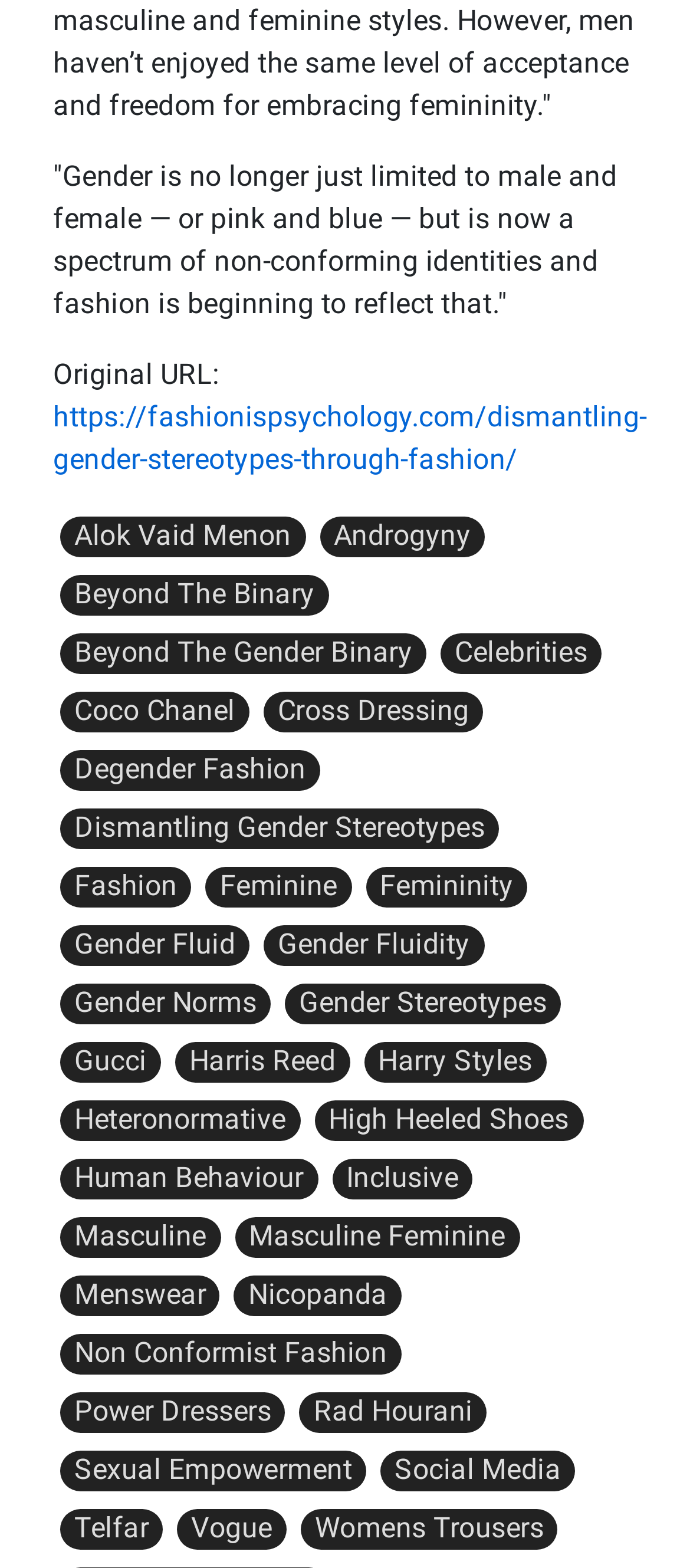Respond with a single word or phrase to the following question: Is Coco Chanel mentioned on this webpage?

Yes